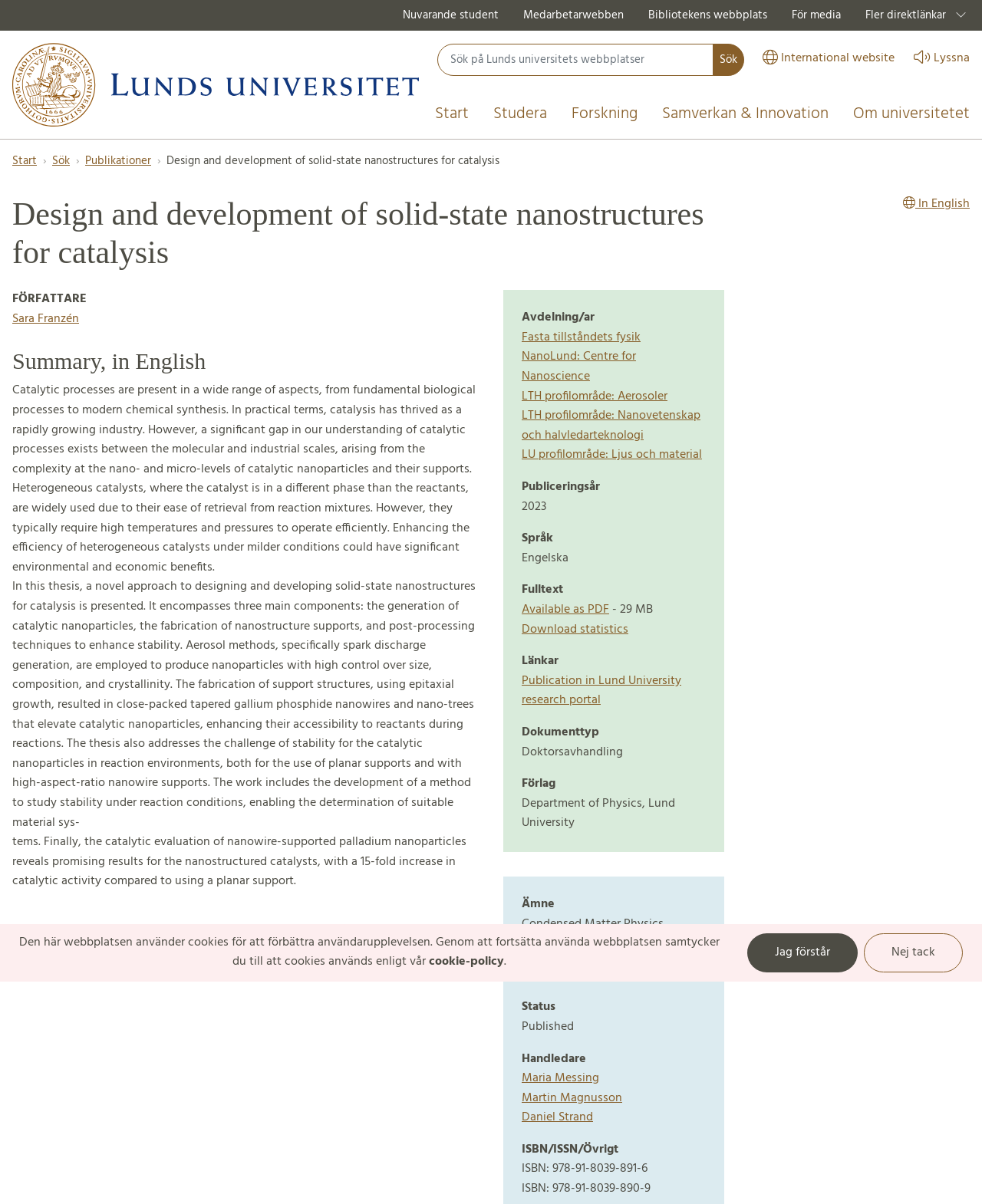Could you provide the bounding box coordinates for the portion of the screen to click to complete this instruction: "View the international website"?

[0.777, 0.036, 0.911, 0.063]